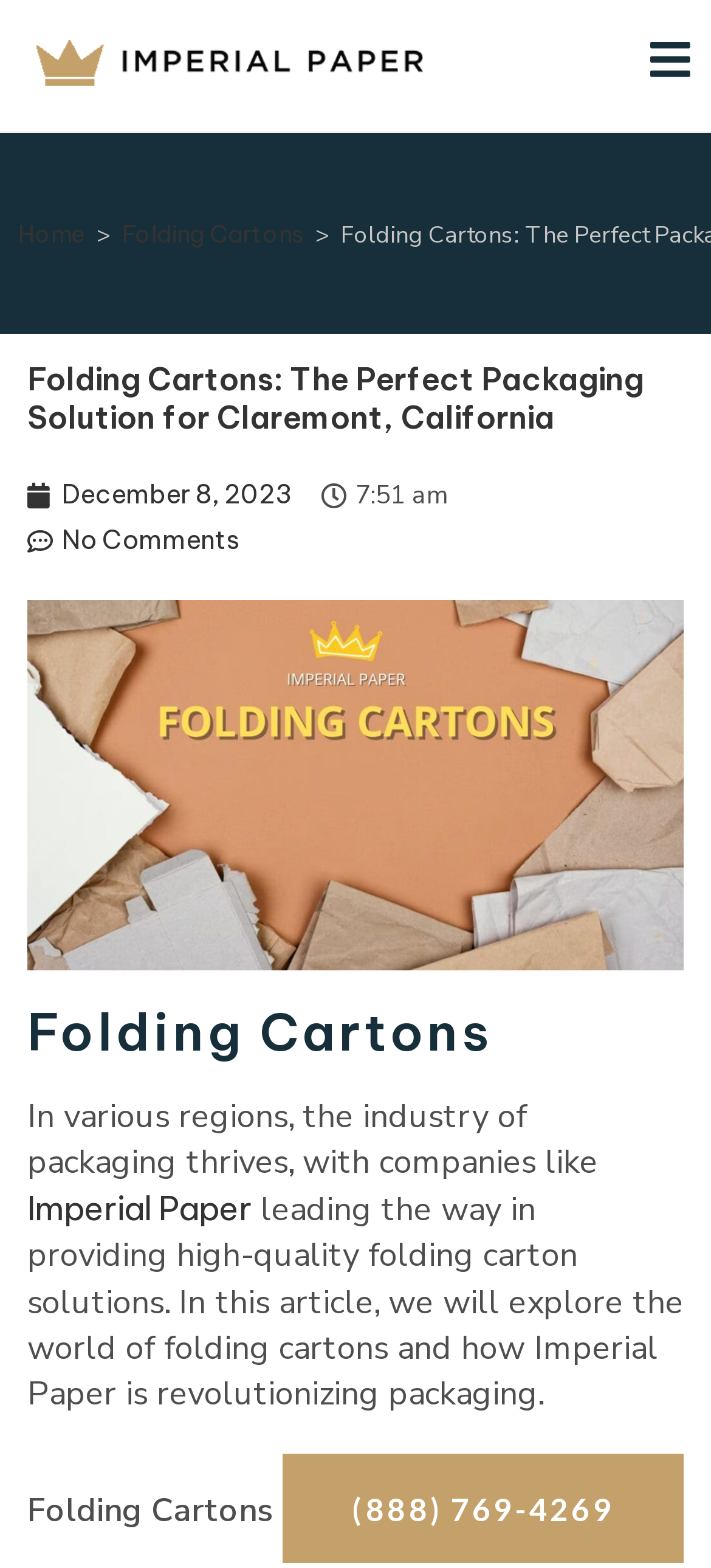Utilize the details in the image to thoroughly answer the following question: What type of packaging solution is discussed on this webpage?

Based on the webpage content, specifically the heading 'Folding Cartons: The Perfect Packaging Solution for Claremont, California' and the image 'Folding Cartons Solution in Claremont, California', it is clear that the webpage is discussing folding cartons as a packaging solution.